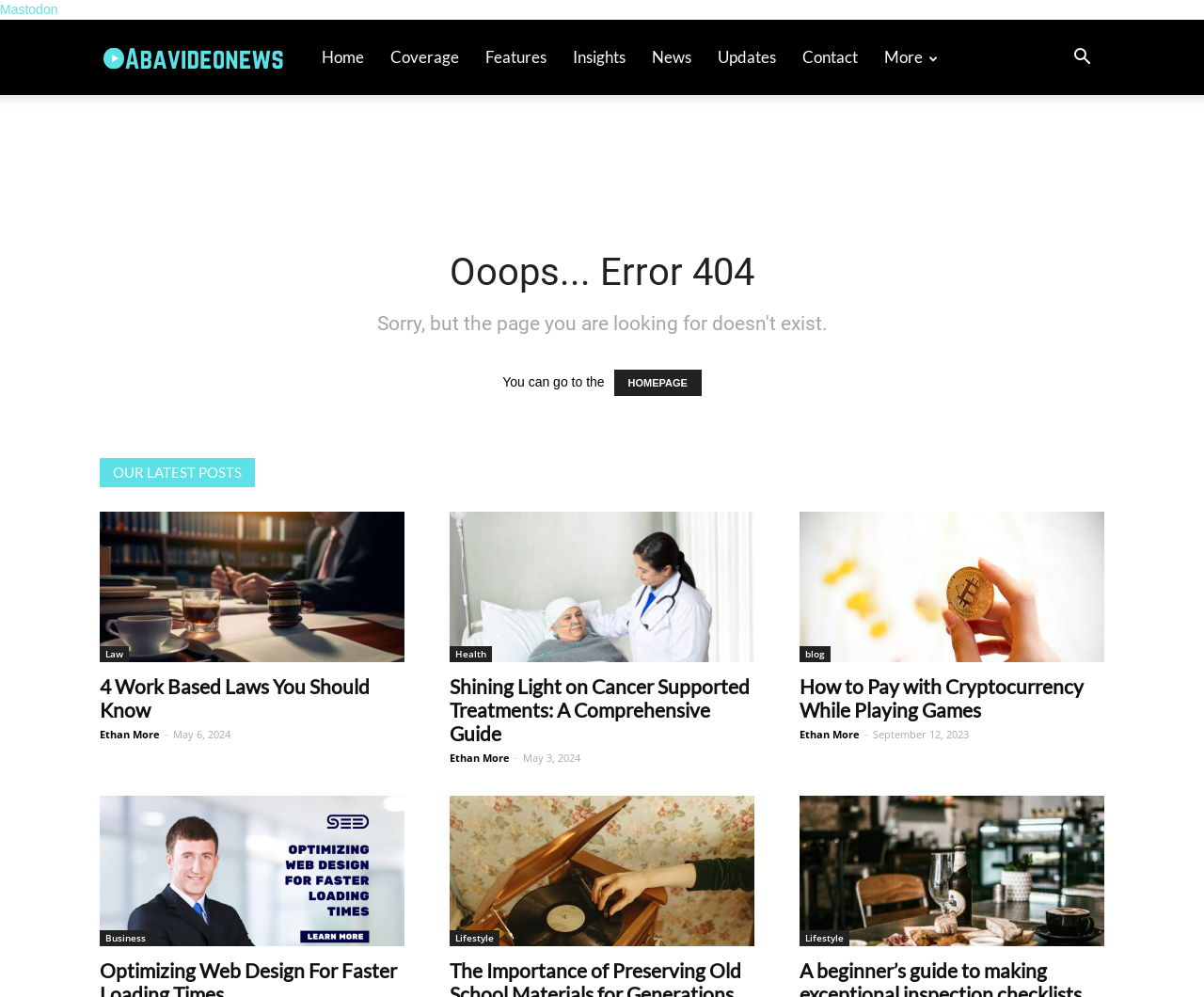Create an elaborate caption that covers all aspects of the webpage.

This webpage appears to be a news website with a "Page not found - ABA Video News" title. At the top, there is a navigation menu with links to "Mastodon", "ABA Video News", "Home", "Coverage", "Features", "Insights", "News", "Updates", "Contact", and "More". 

Below the navigation menu, there is a button with an icon. To the right of the button, there is an advertisement iframe. 

The main content of the page is divided into two sections. The first section displays an error message "Ooops... Error 404" and a message "You can go to the HOMEPAGE". 

The second section is titled "OUR LATEST POSTS" and features a list of three news articles. Each article has a title, an image, and information about the author and publication date. The articles are about laws, cancer treatments, and cryptocurrency payments. 

There are also three more news articles below, each with a title, an image, and information about the author and publication date. These articles are about web design, old school, and restaurants.